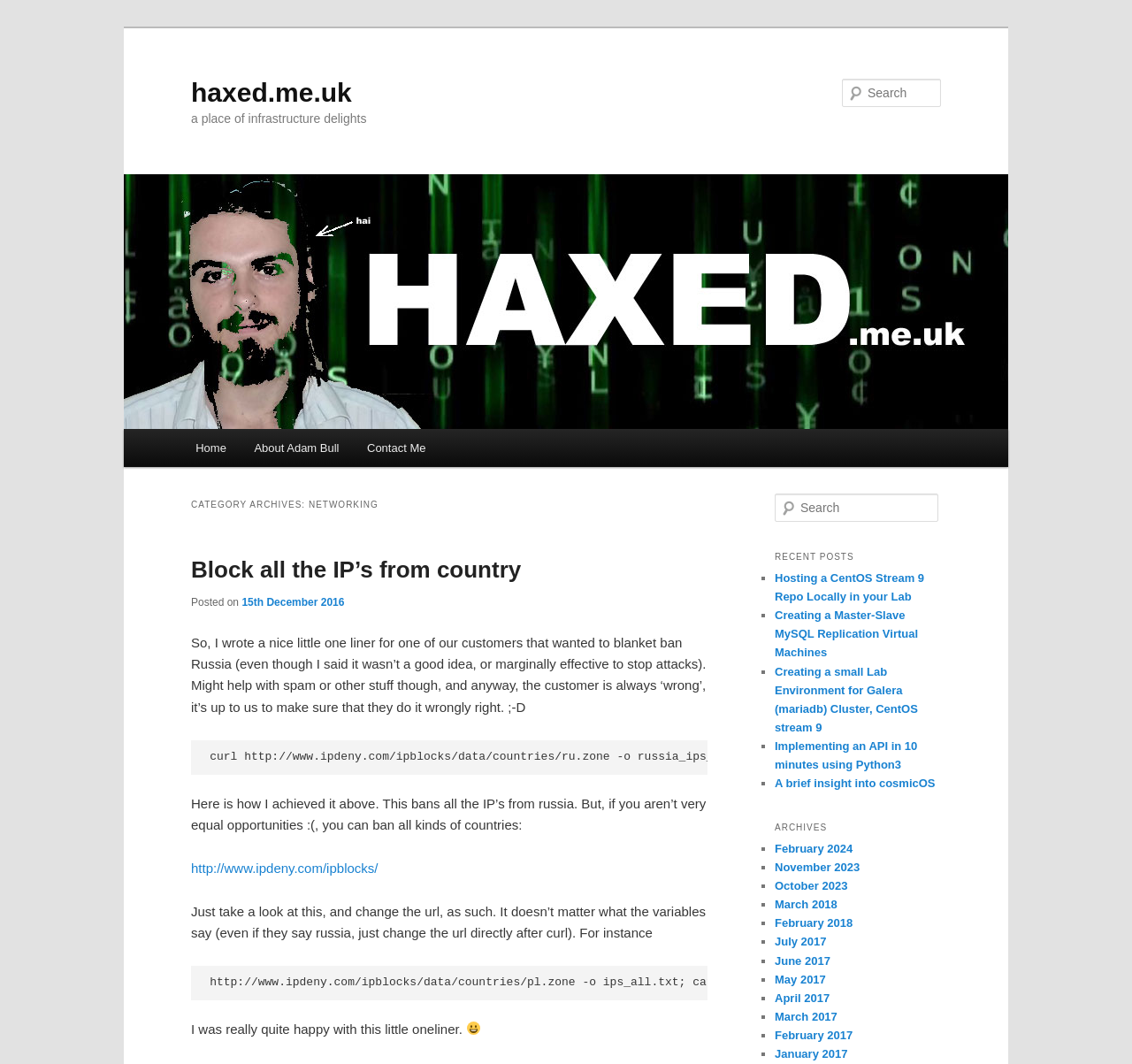Identify the bounding box coordinates of the specific part of the webpage to click to complete this instruction: "Learn about services".

None